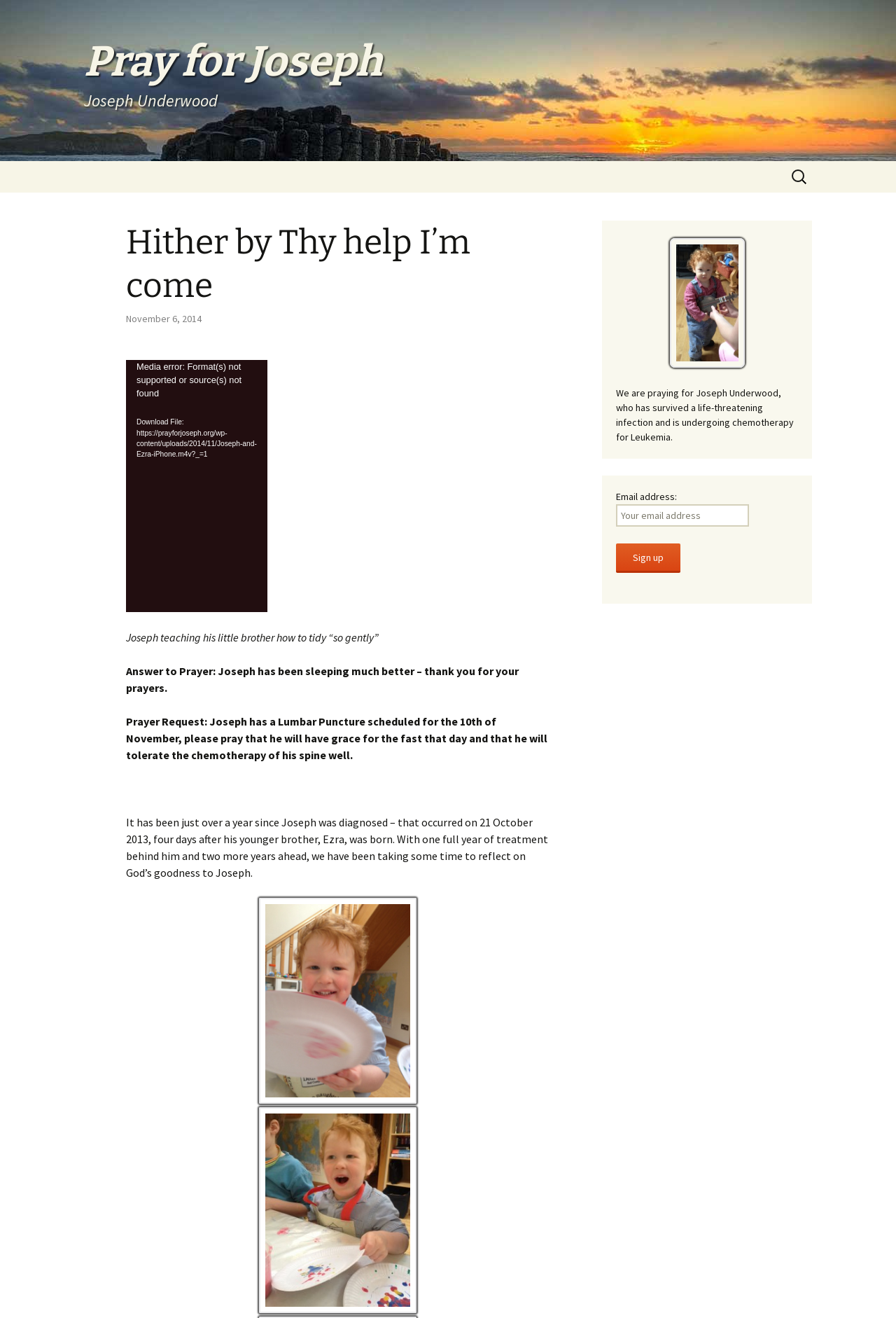What is the date of Joseph's Lumbar Puncture scheduled?
Based on the screenshot, give a detailed explanation to answer the question.

The date of Joseph's Lumbar Puncture scheduled can be found in the text 'Prayer Request: Joseph has a Lumbar Puncture scheduled for the 10th of November, please pray that he will have grace for the fast that day and that he will tolerate the chemotherapy of his spine well.'.